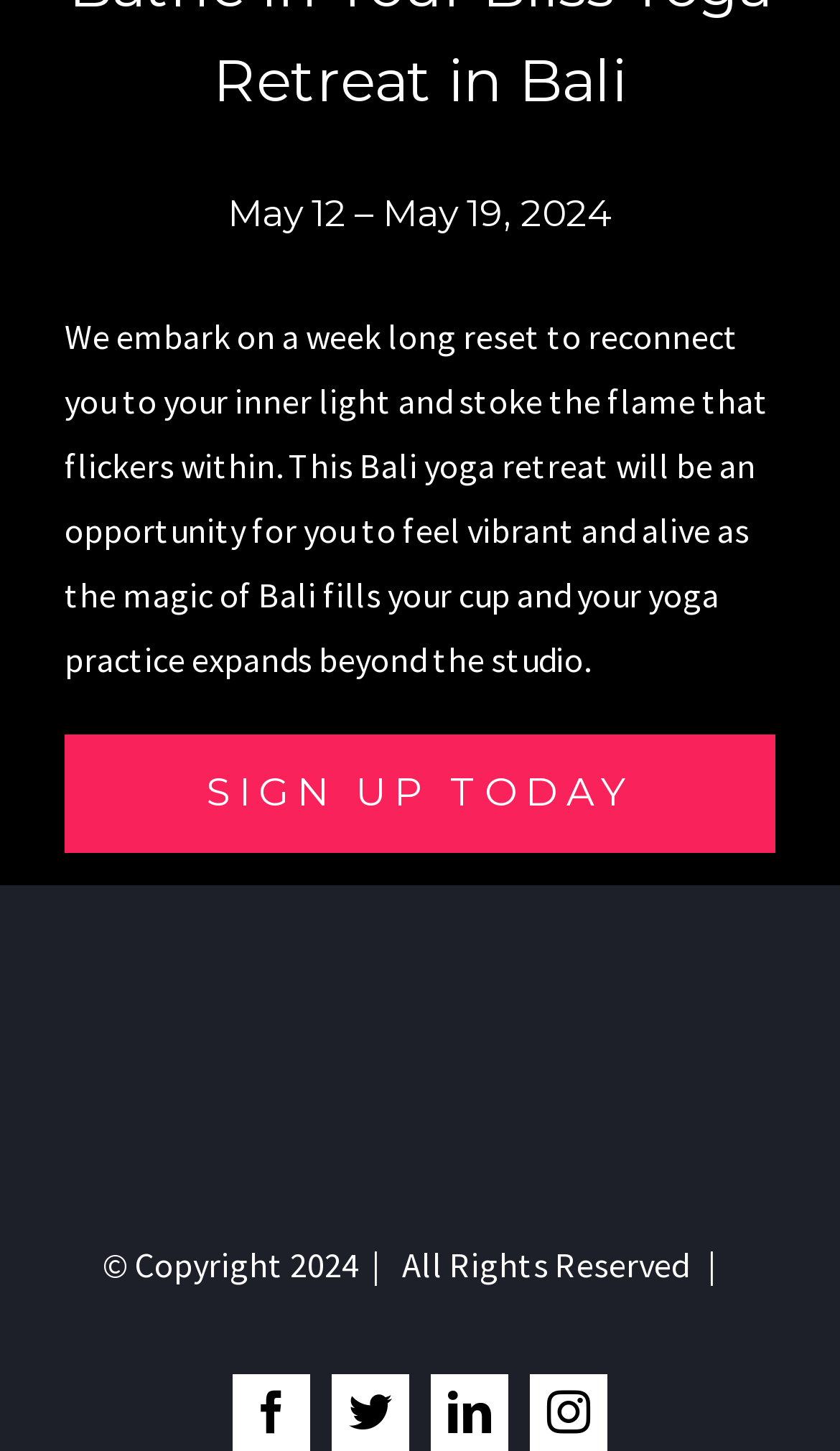Bounding box coordinates are to be given in the format (top-left x, top-left y, bottom-right x, bottom-right y). All values must be floating point numbers between 0 and 1. Provide the bounding box coordinate for the UI element described as: SIGN UP TODAY

[0.077, 0.507, 0.923, 0.589]